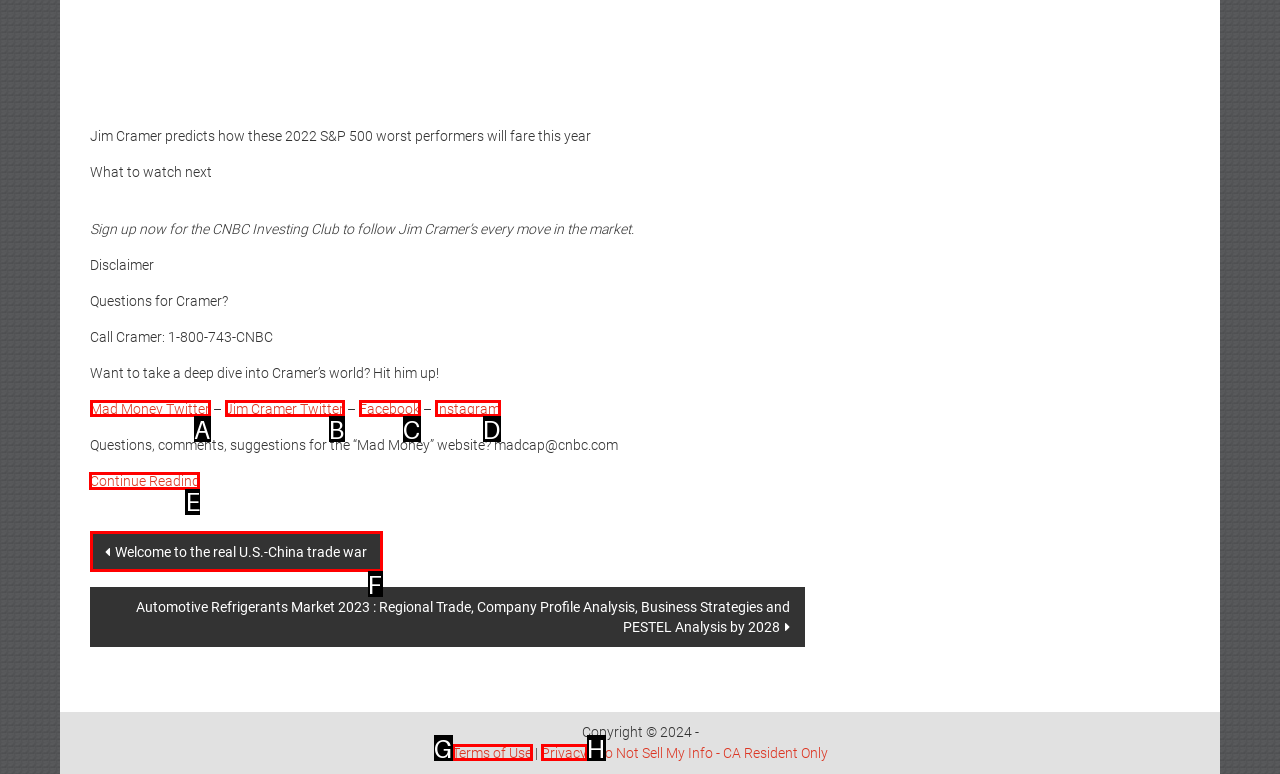Which HTML element should be clicked to perform the following task: Continue Reading
Reply with the letter of the appropriate option.

E